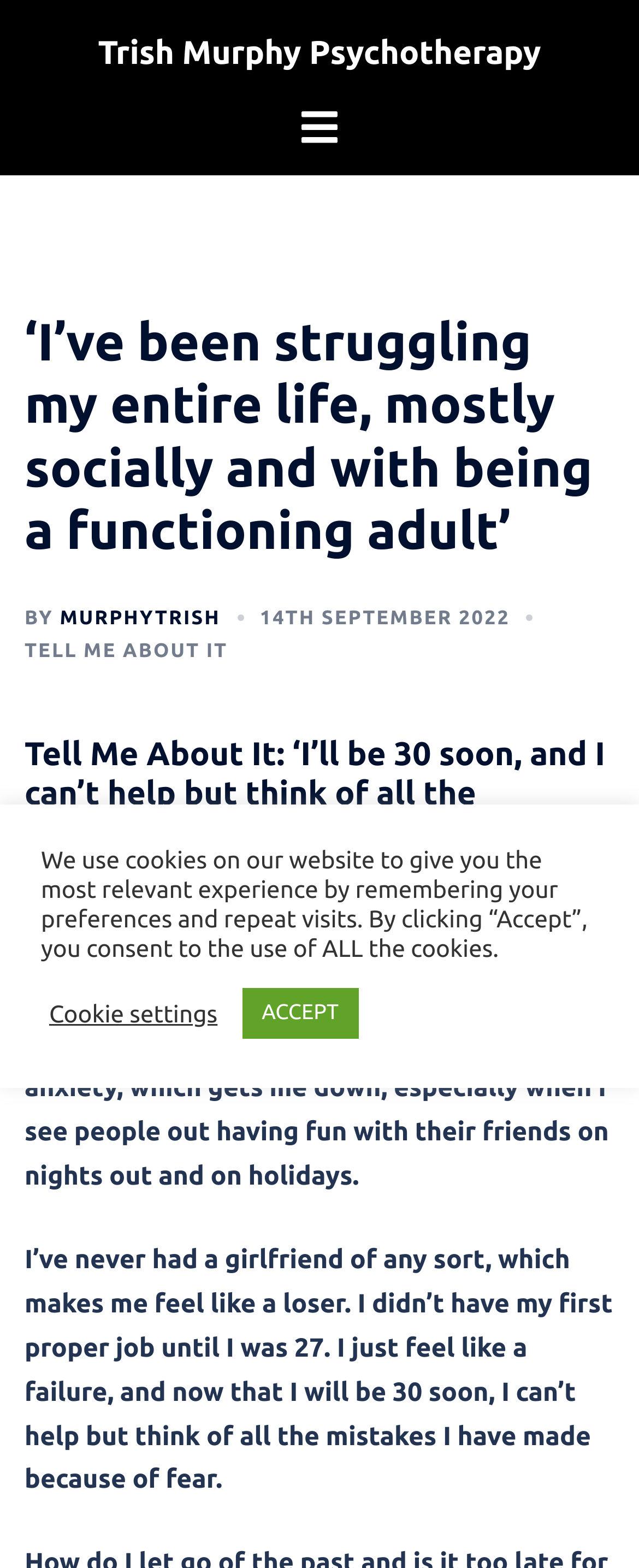What is the text of the first heading?
By examining the image, provide a one-word or phrase answer.

Trish Murphy Psychotherapy